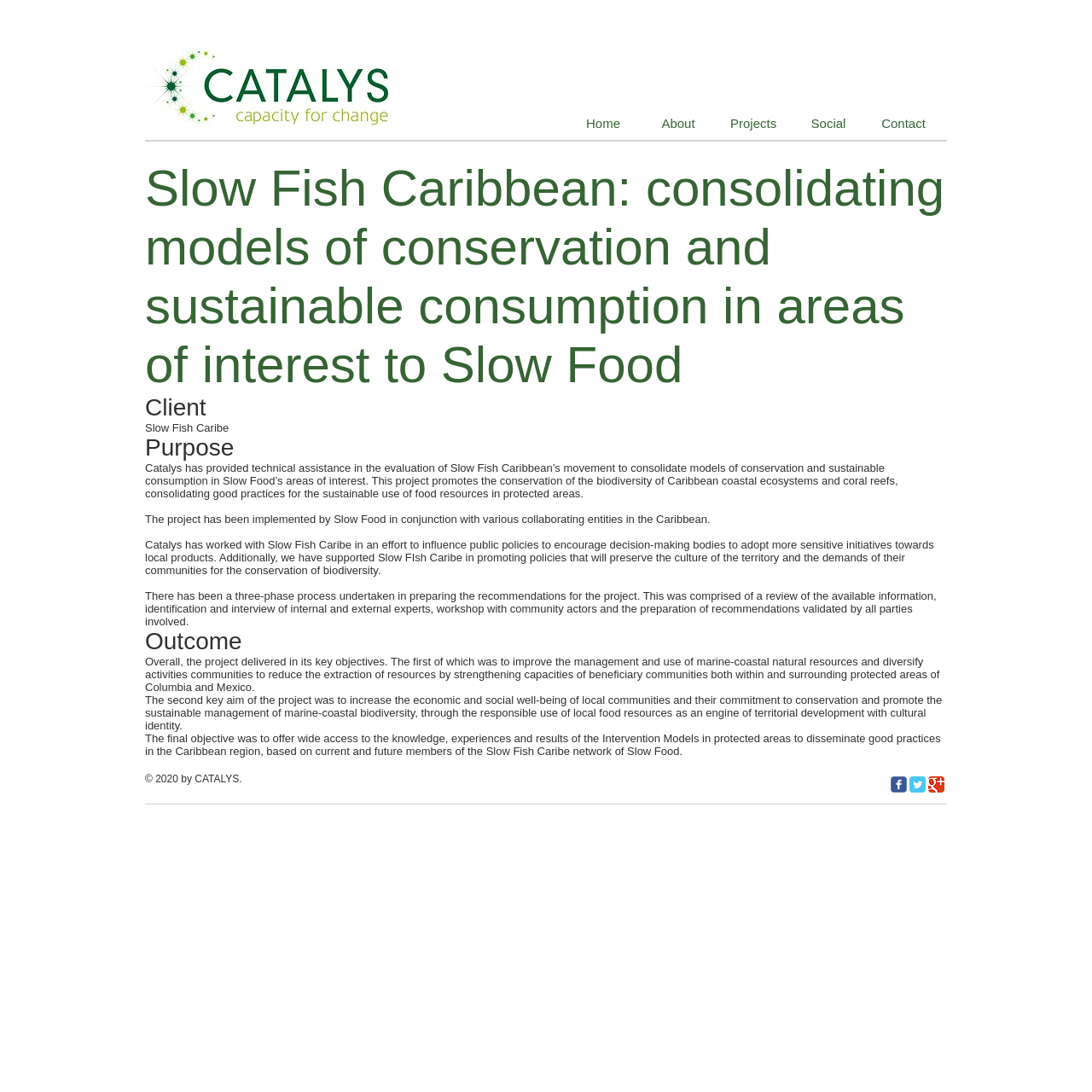How many phases were undertaken in preparing the recommendations?
Can you give a detailed and elaborate answer to the question?

By reading the webpage content, I found that the process of preparing the recommendations for the project involved three phases. This is mentioned in the section 'There has been a three-phase process undertaken in preparing the recommendations for the project.' which describes the methodology used in the project.